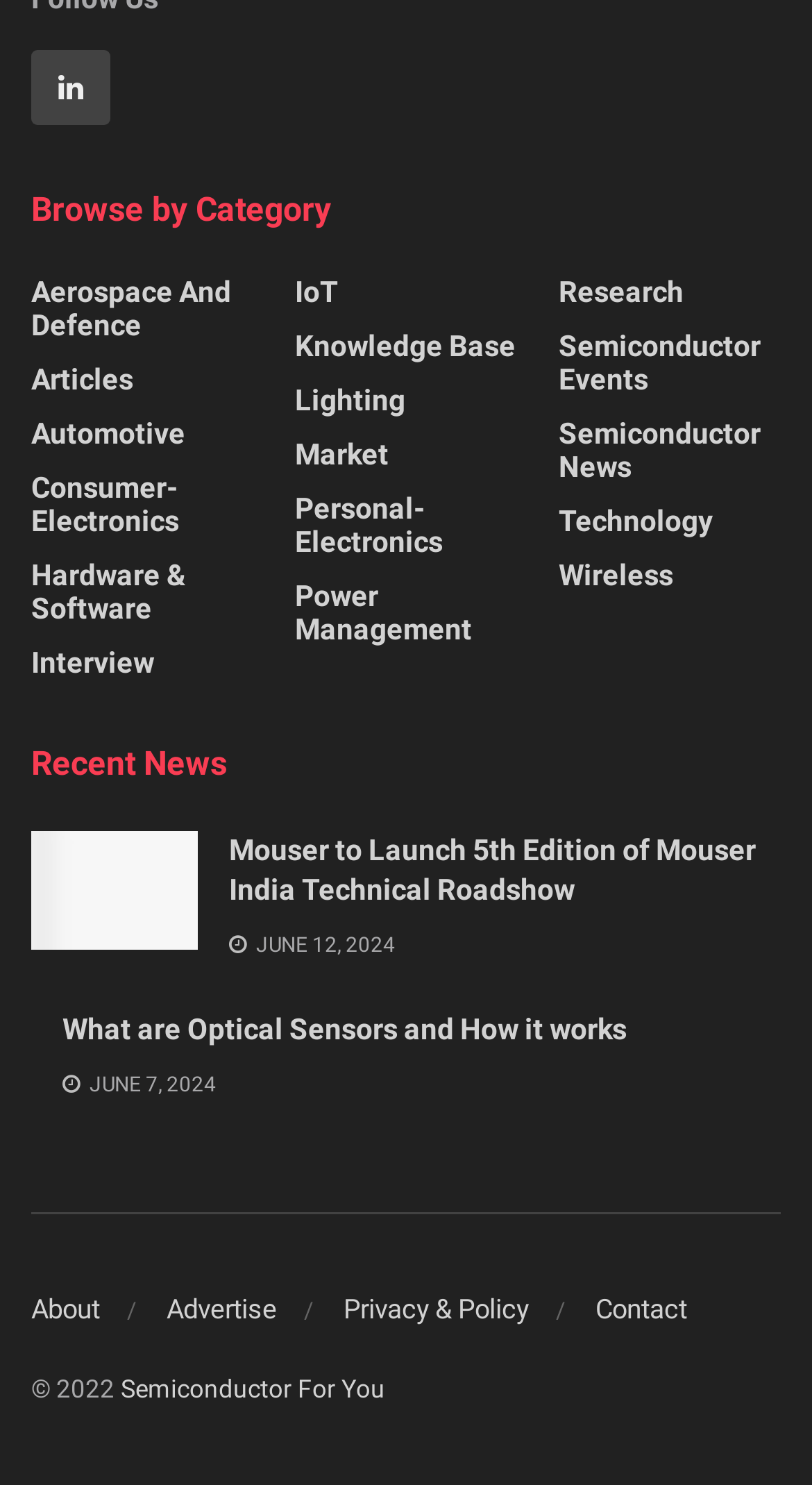Answer with a single word or phrase: 
What is the date of the news article 'Mouser to Launch 5th Edition of Mouser India Technical Roadshow'?

JUNE 12, 2024